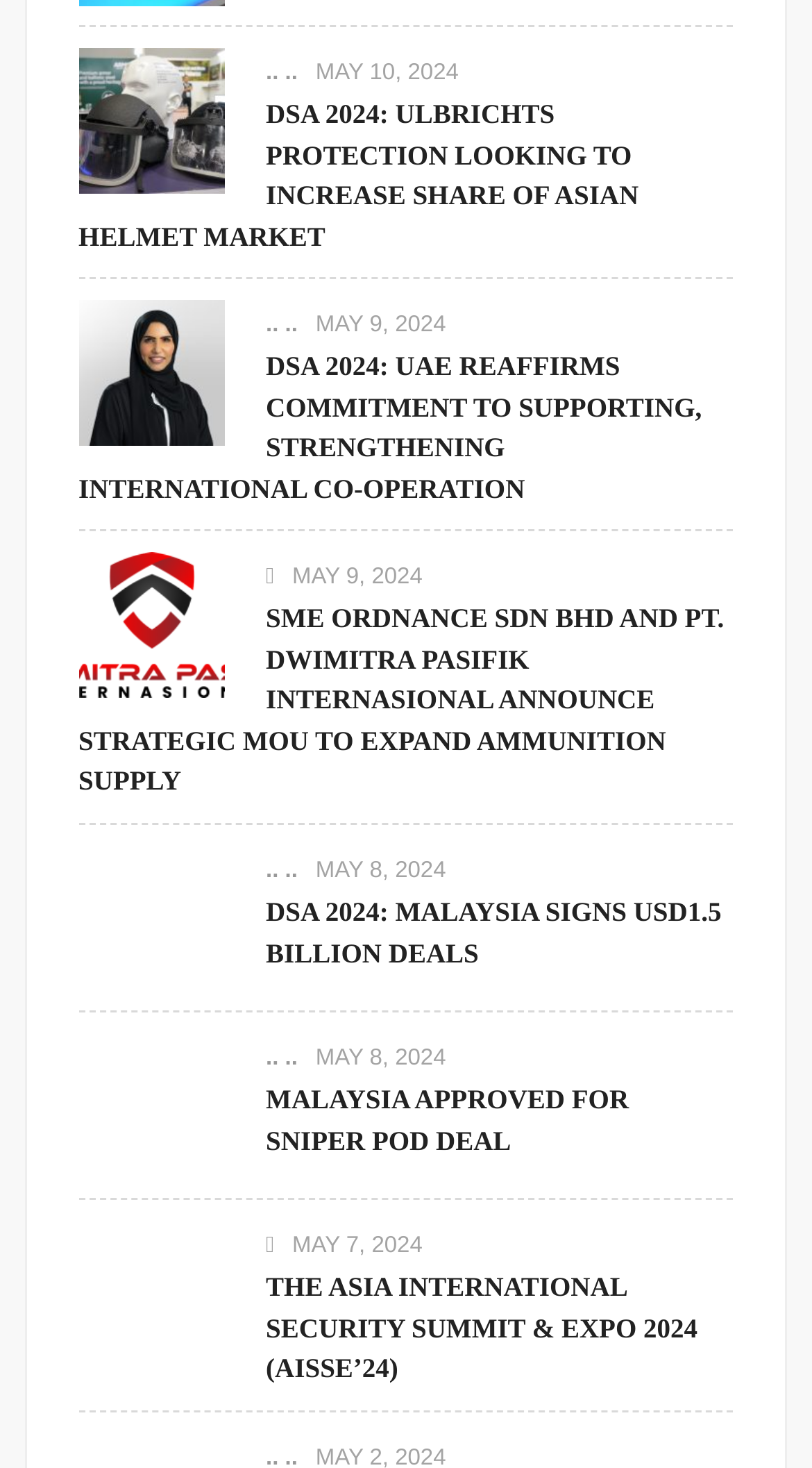Determine the bounding box coordinates for the area you should click to complete the following instruction: "Learn more about DSA 2024: Malaysia Signs USD1.5 Billion Deals".

[0.097, 0.613, 0.276, 0.637]